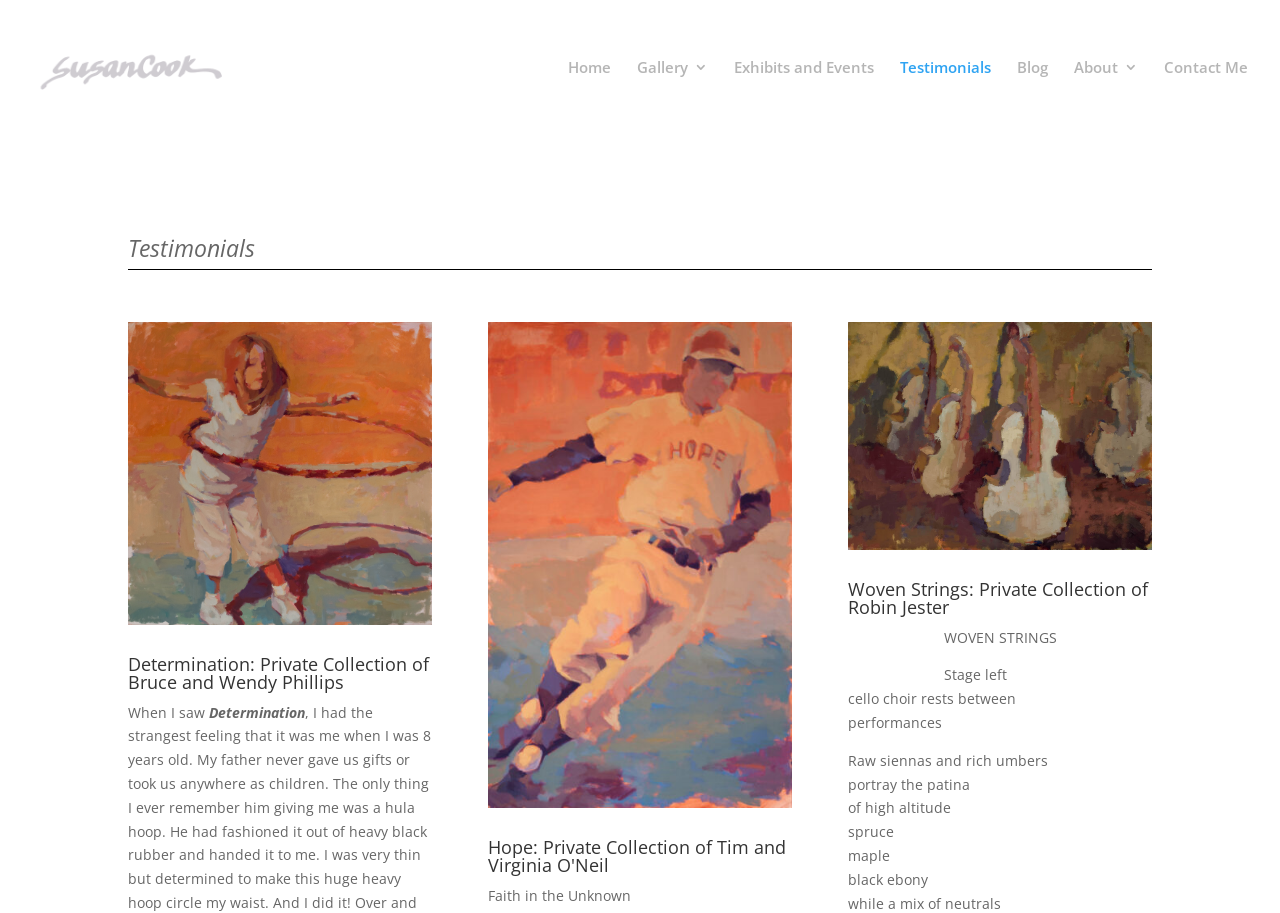Locate the bounding box coordinates of the clickable region to complete the following instruction: "view gallery 3."

[0.498, 0.066, 0.553, 0.147]